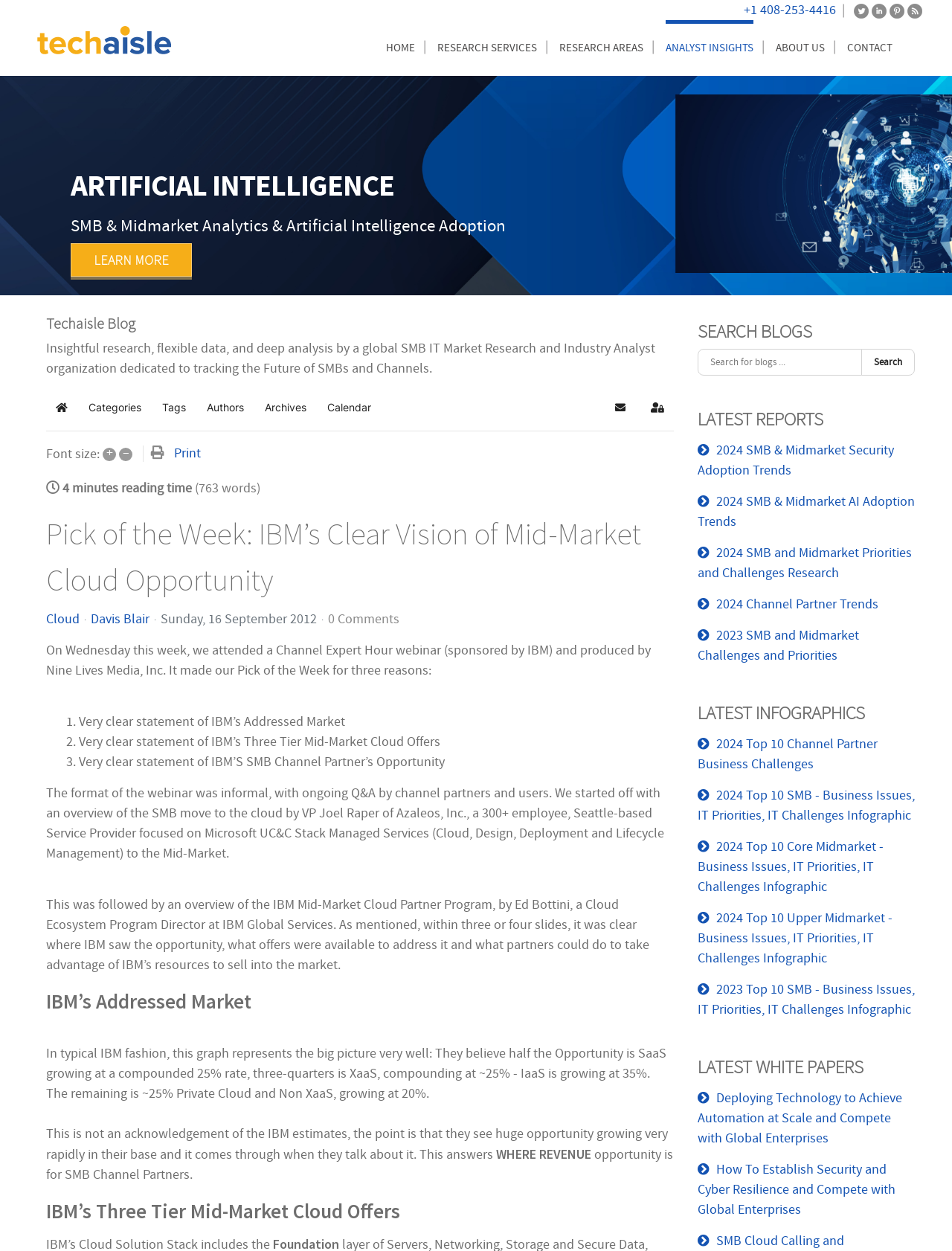What is the topic of the first slide in the carousel?
Based on the image, provide a one-word or brief-phrase response.

IT SECURITY TRENDS